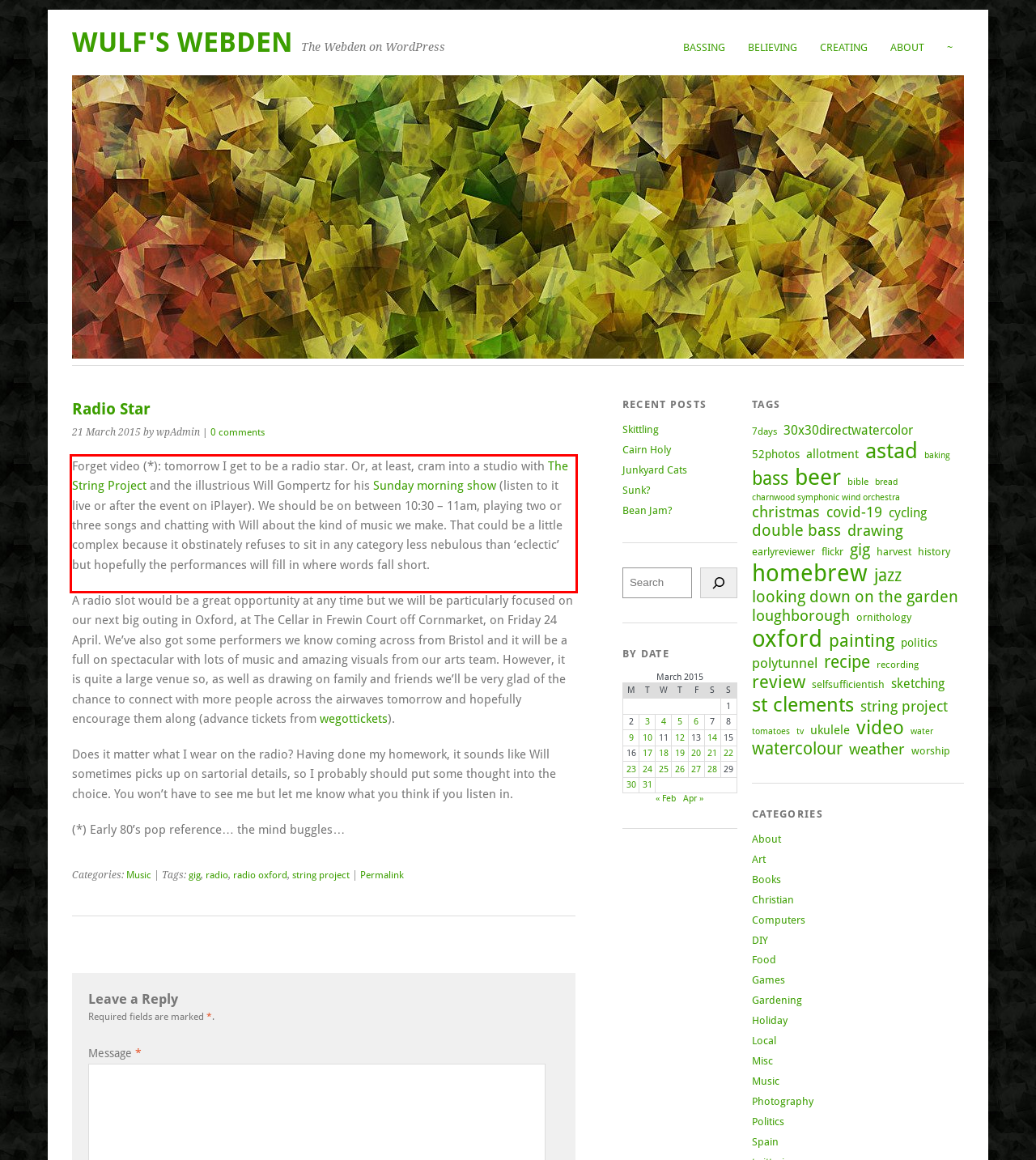Please use OCR to extract the text content from the red bounding box in the provided webpage screenshot.

Forget video (*): tomorrow I get to be a radio star. Or, at least, cram into a studio with The String Project and the illustrious Will Gompertz for his Sunday morning show (listen to it live or after the event on iPlayer). We should be on between 10:30 – 11am, playing two or three songs and chatting with Will about the kind of music we make. That could be a little complex because it obstinately refuses to sit in any category less nebulous than ‘eclectic’ but hopefully the performances will fill in where words fall short.